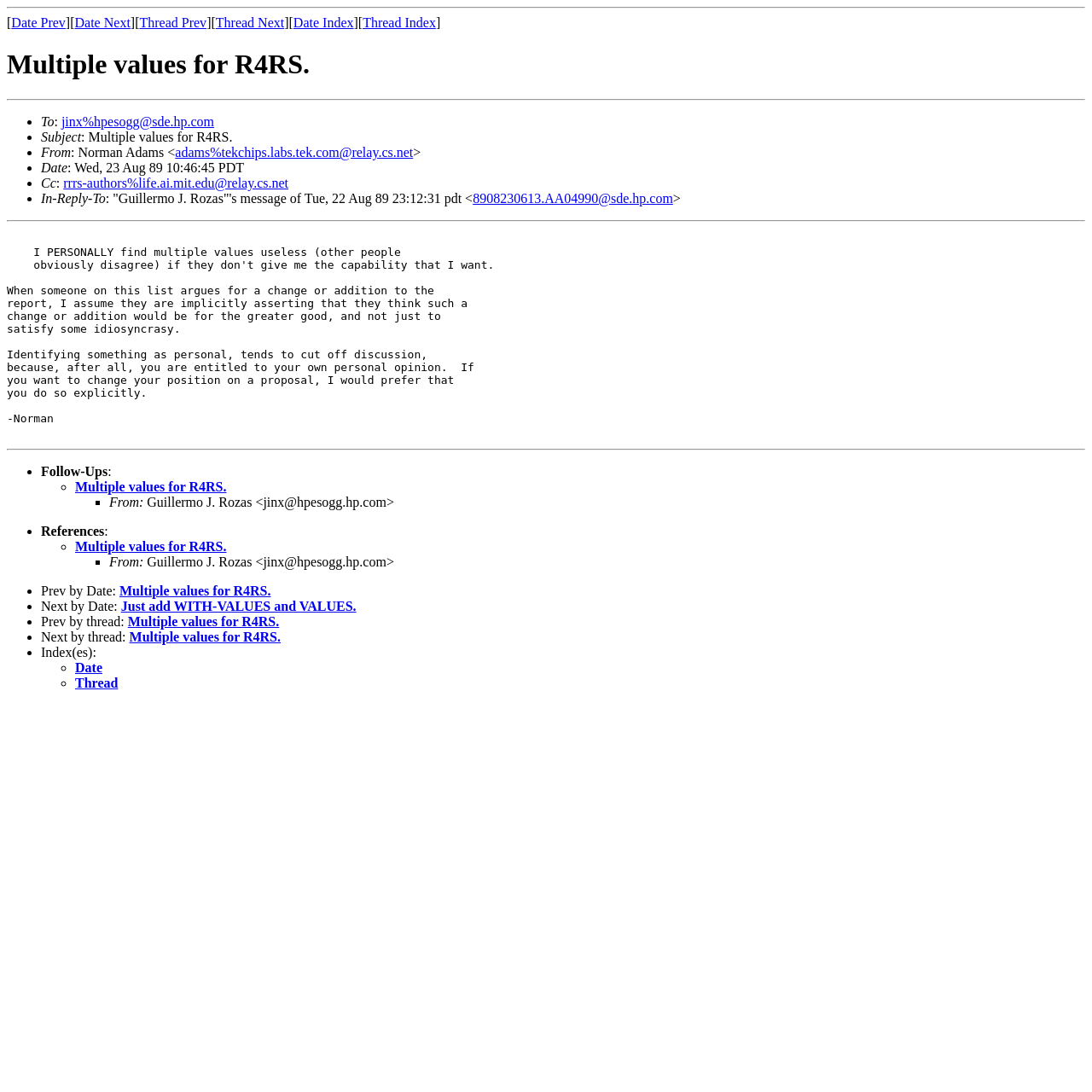What is the subject of the email?
Give a comprehensive and detailed explanation for the question.

I determined the answer by looking at the static text element with the content 'Subject: Multiple values for R4RS.' which is a common format for email subjects.